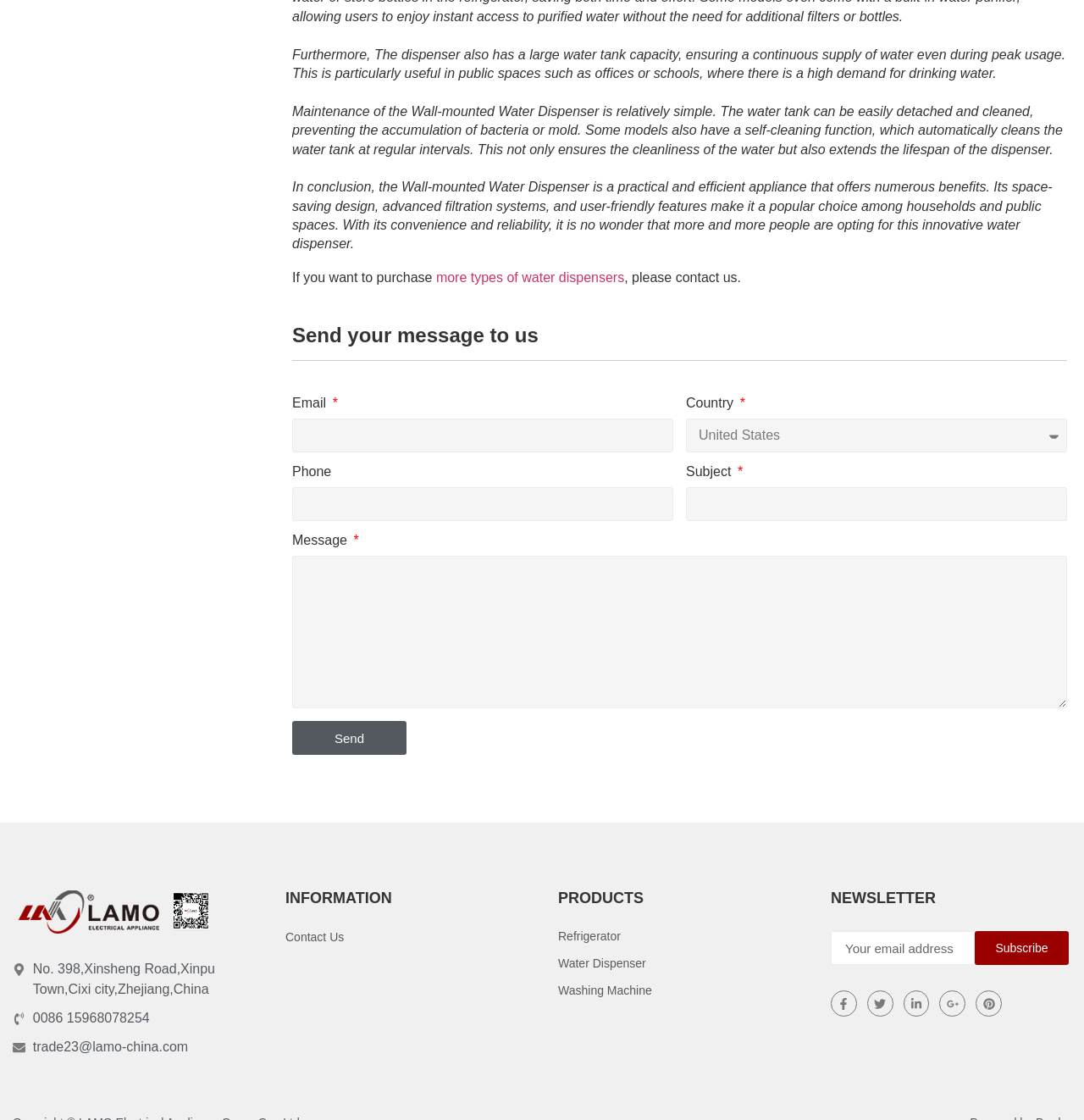Please locate the bounding box coordinates of the element that should be clicked to achieve the given instruction: "Click the 'Subscribe' button".

[0.9, 0.832, 0.986, 0.862]